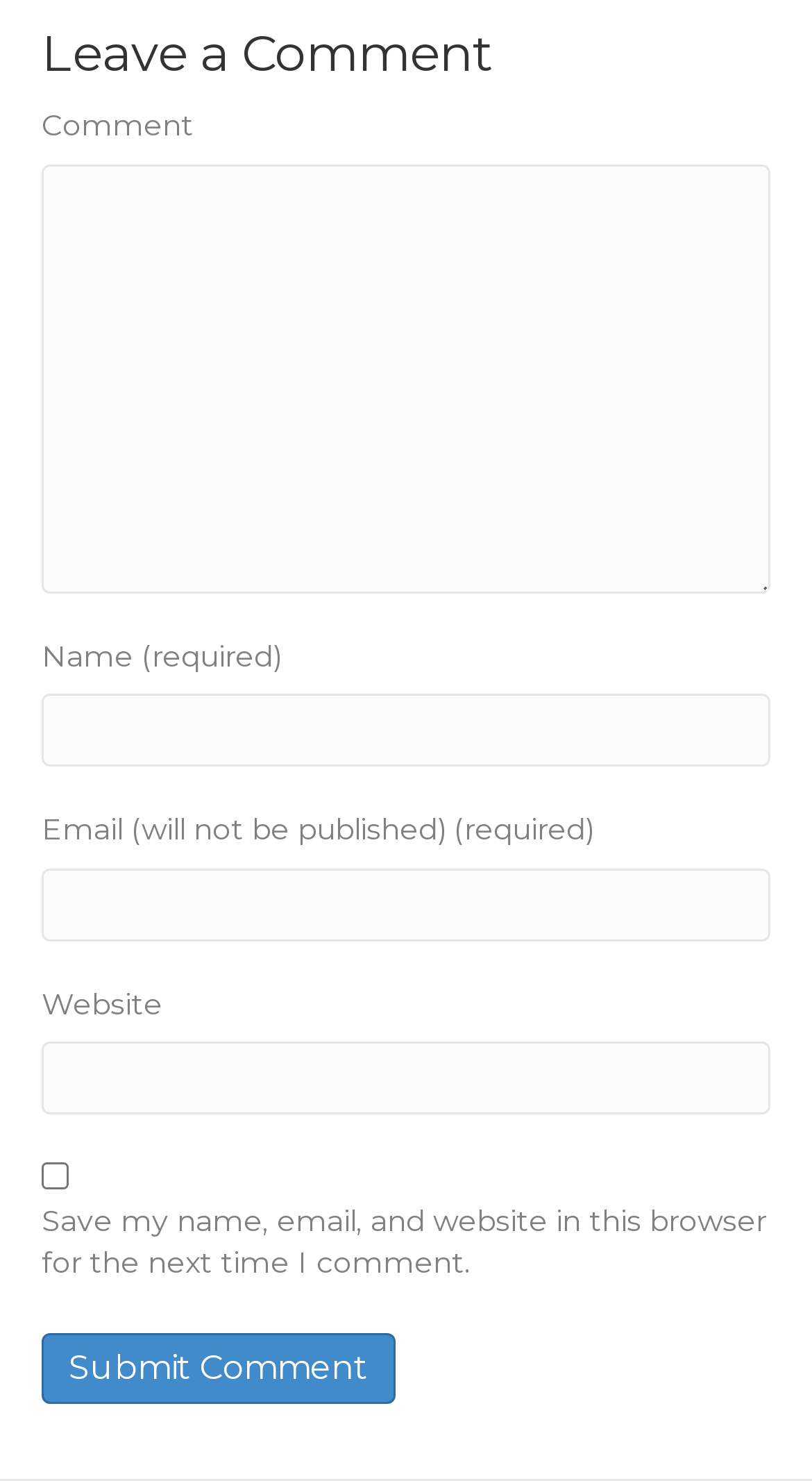What is the default state of the checkbox? Based on the image, give a response in one word or a short phrase.

Unchecked